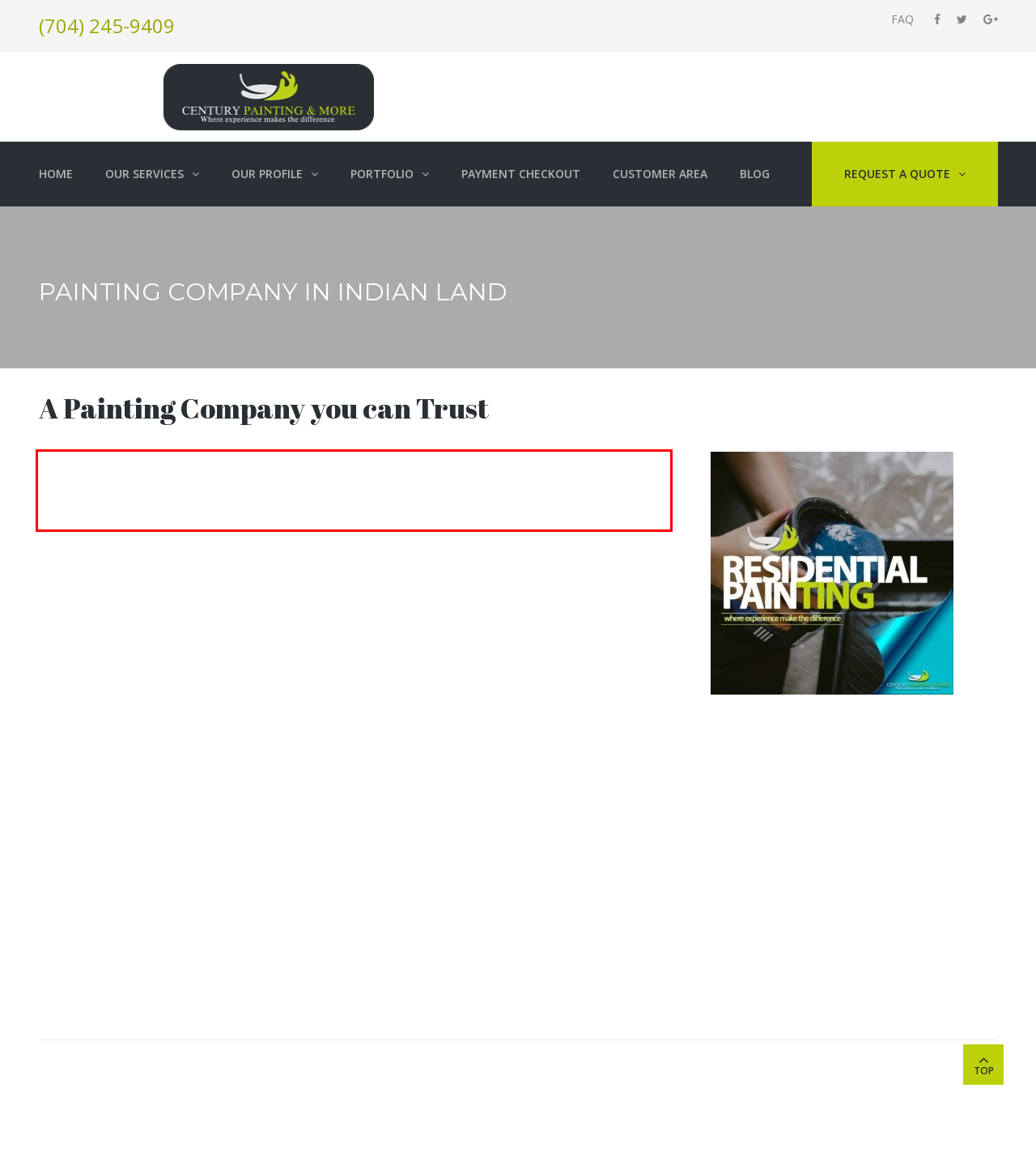You have a screenshot of a webpage with a red bounding box. Use OCR to generate the text contained within this red rectangle.

It really irks us when we hear our customers tell us about unscrupulous painting companies that they have hired in the past. It gives all painting contractors a bad name and we hate to see our community members in Indian Land and the surrounding areas get taken advantage of. But here at Century Painting, we want to assure you that our business was founded on trust and transparency. Painting Company in Indian Land.